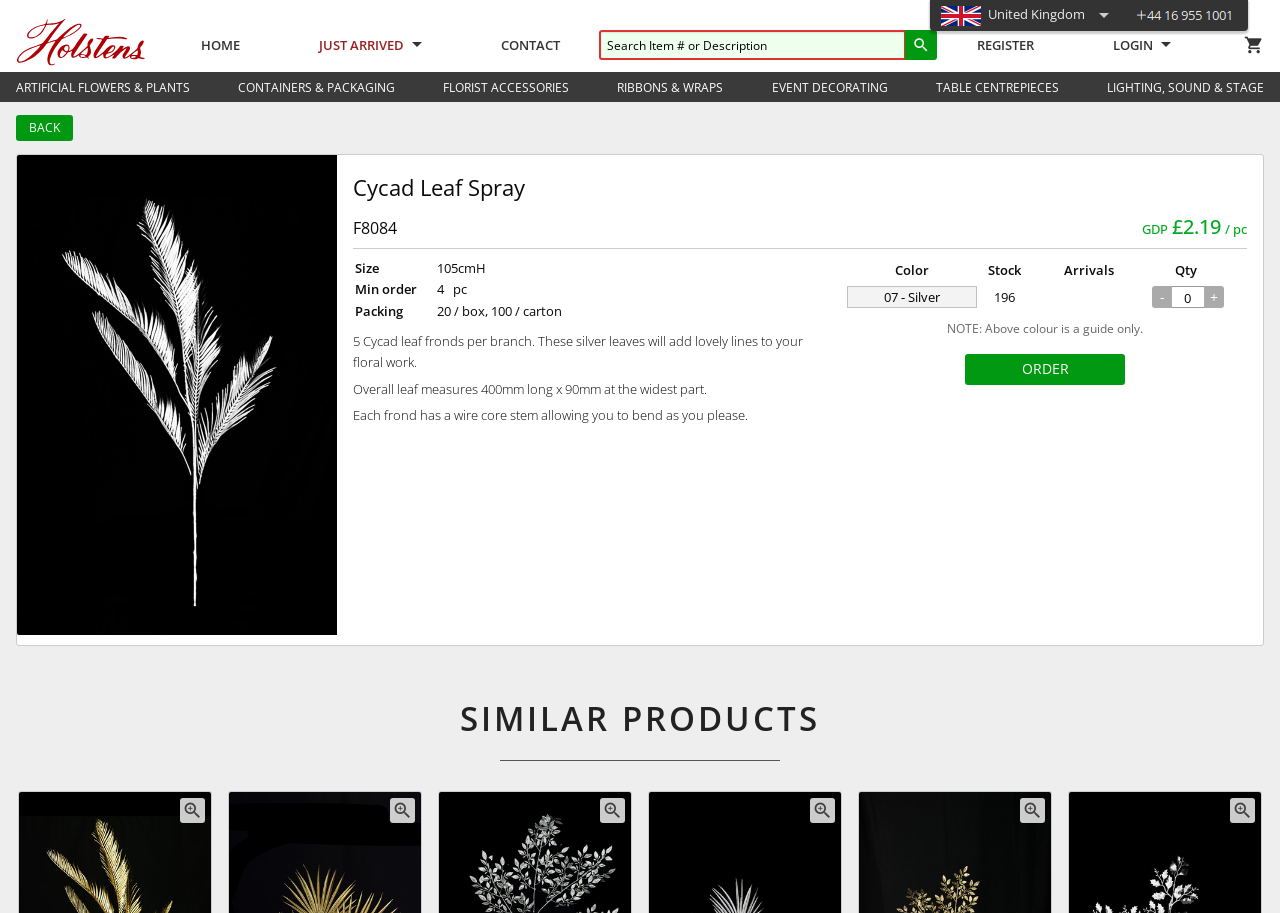Using a single word or phrase, answer the following question: 
How many Cycad leaf fronds are per branch?

5